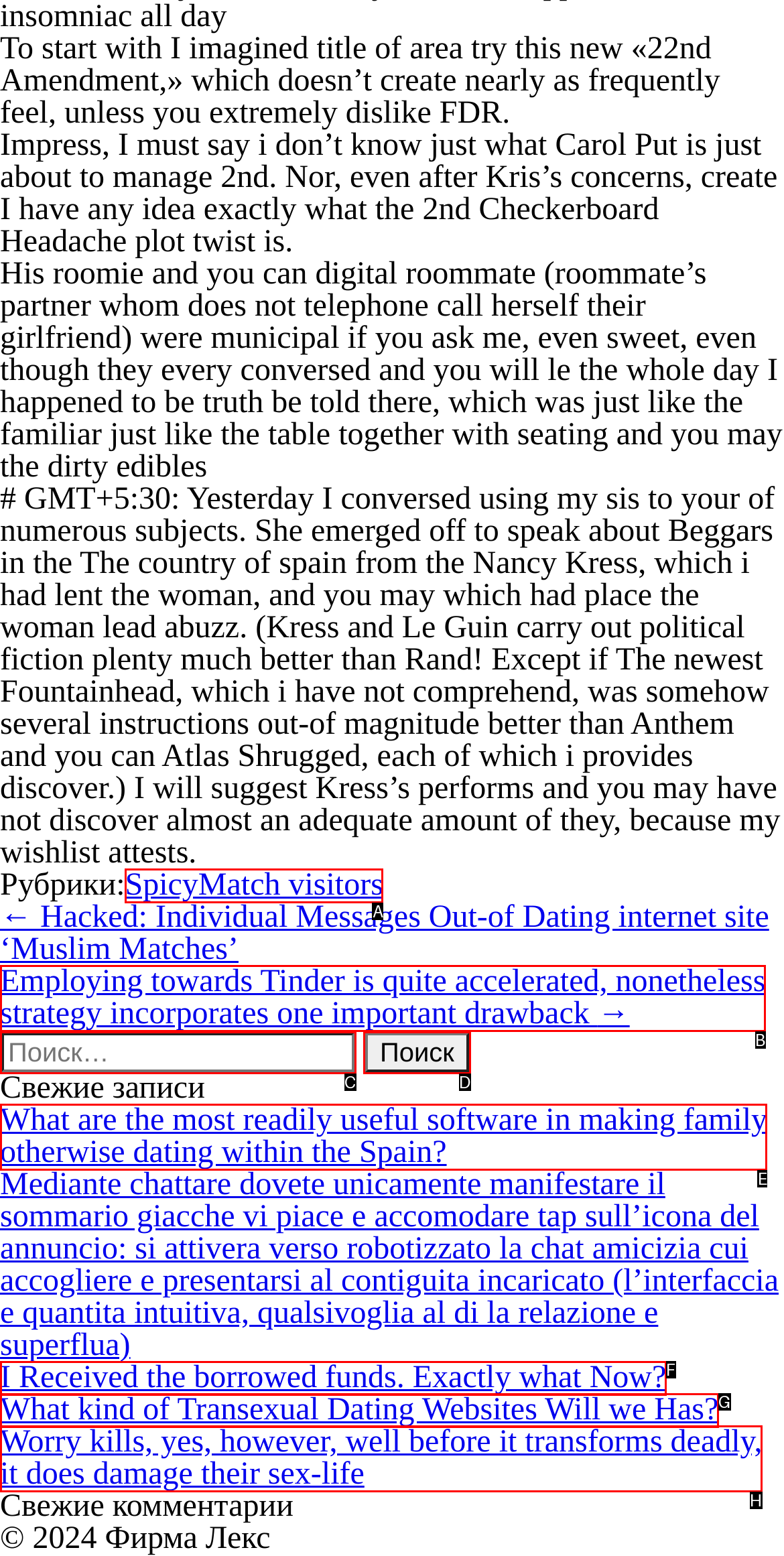Which lettered option should be clicked to perform the following task: Click on the 'Поиск' button
Respond with the letter of the appropriate option.

D